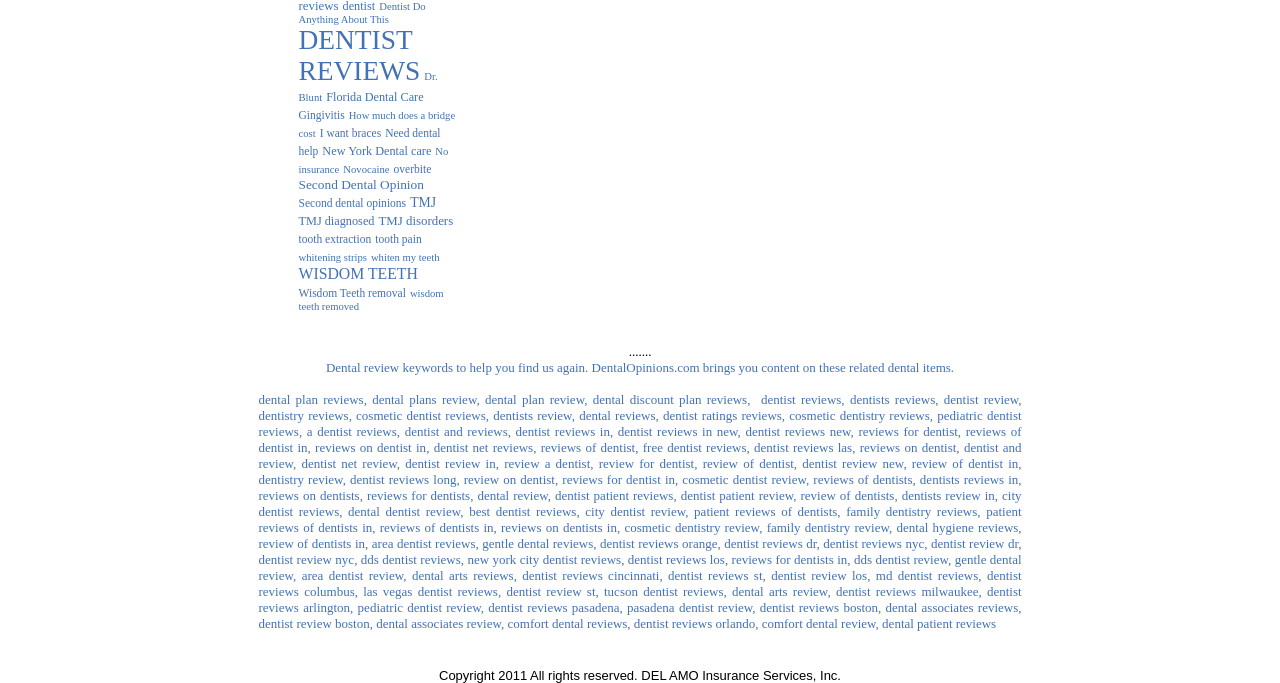Based on the image, provide a detailed response to the question:
What is the format of the list of keywords?

The list of keywords is presented in a comma-separated format, with each keyword or phrase separated by a comma, making it easy to read and understand.